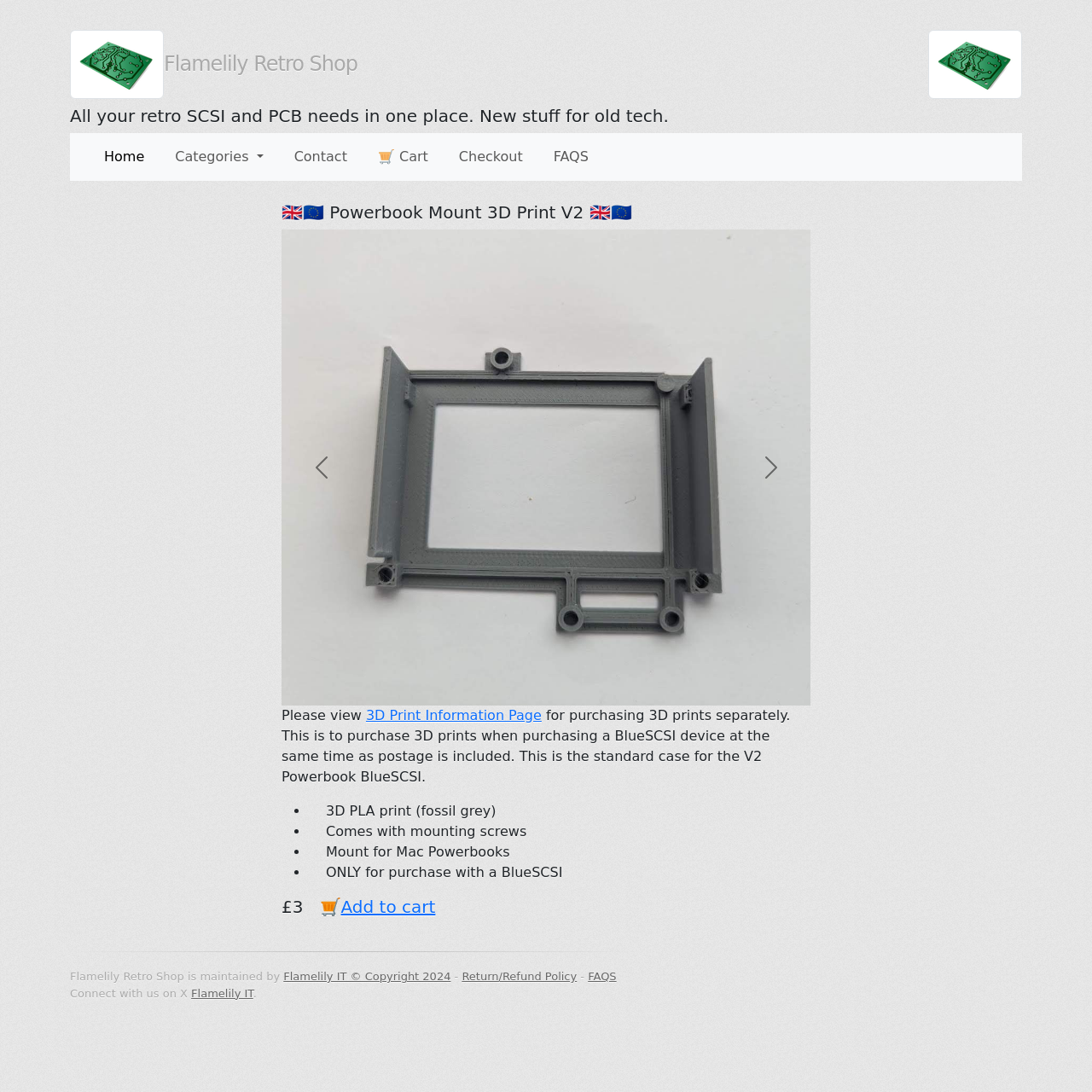Can you pinpoint the bounding box coordinates for the clickable element required for this instruction: "Add to cart"? The coordinates should be four float numbers between 0 and 1, i.e., [left, top, right, bottom].

[0.312, 0.821, 0.399, 0.84]